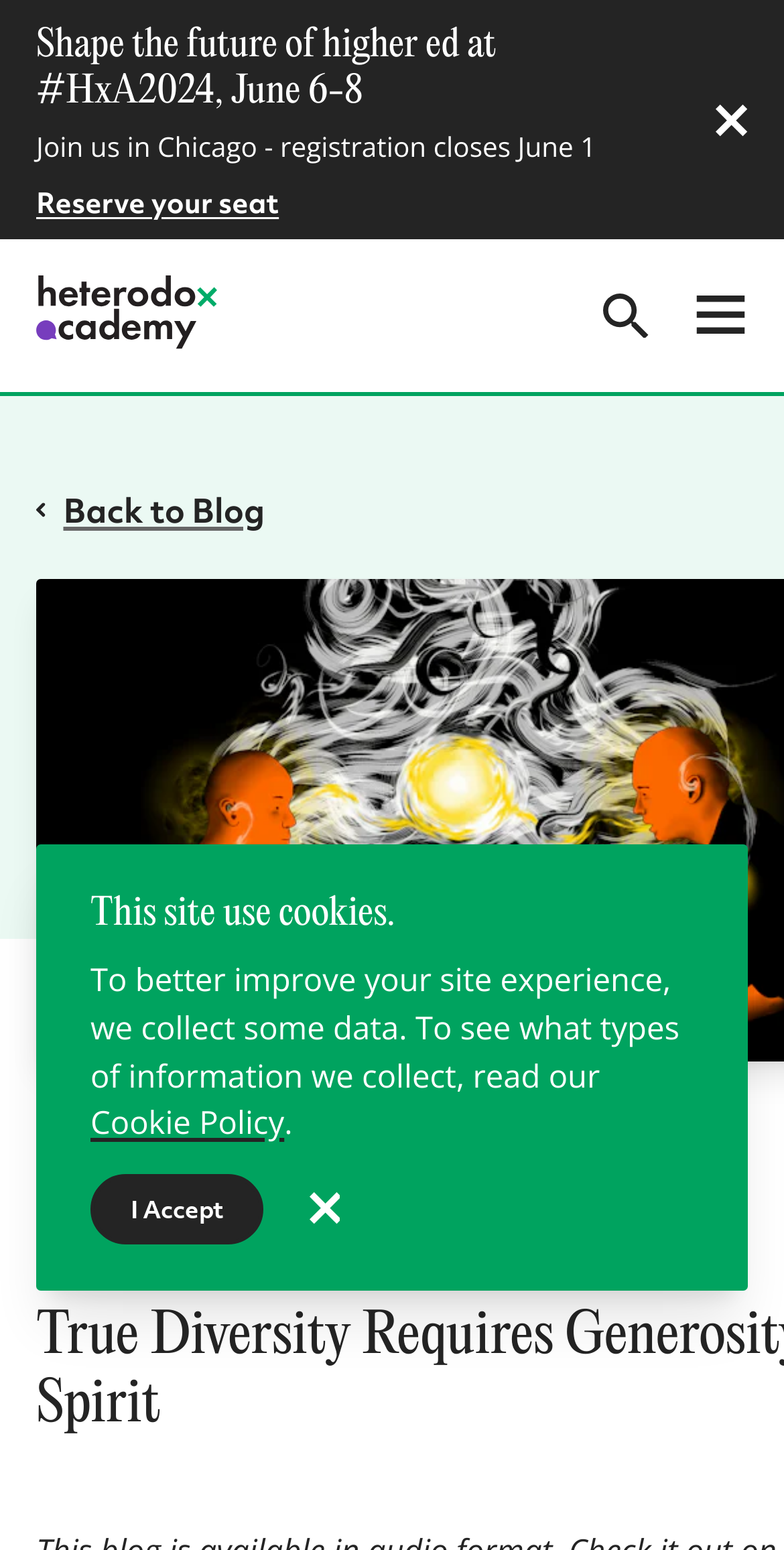Please identify the bounding box coordinates of the element that needs to be clicked to perform the following instruction: "Search".

[0.769, 0.189, 0.827, 0.218]